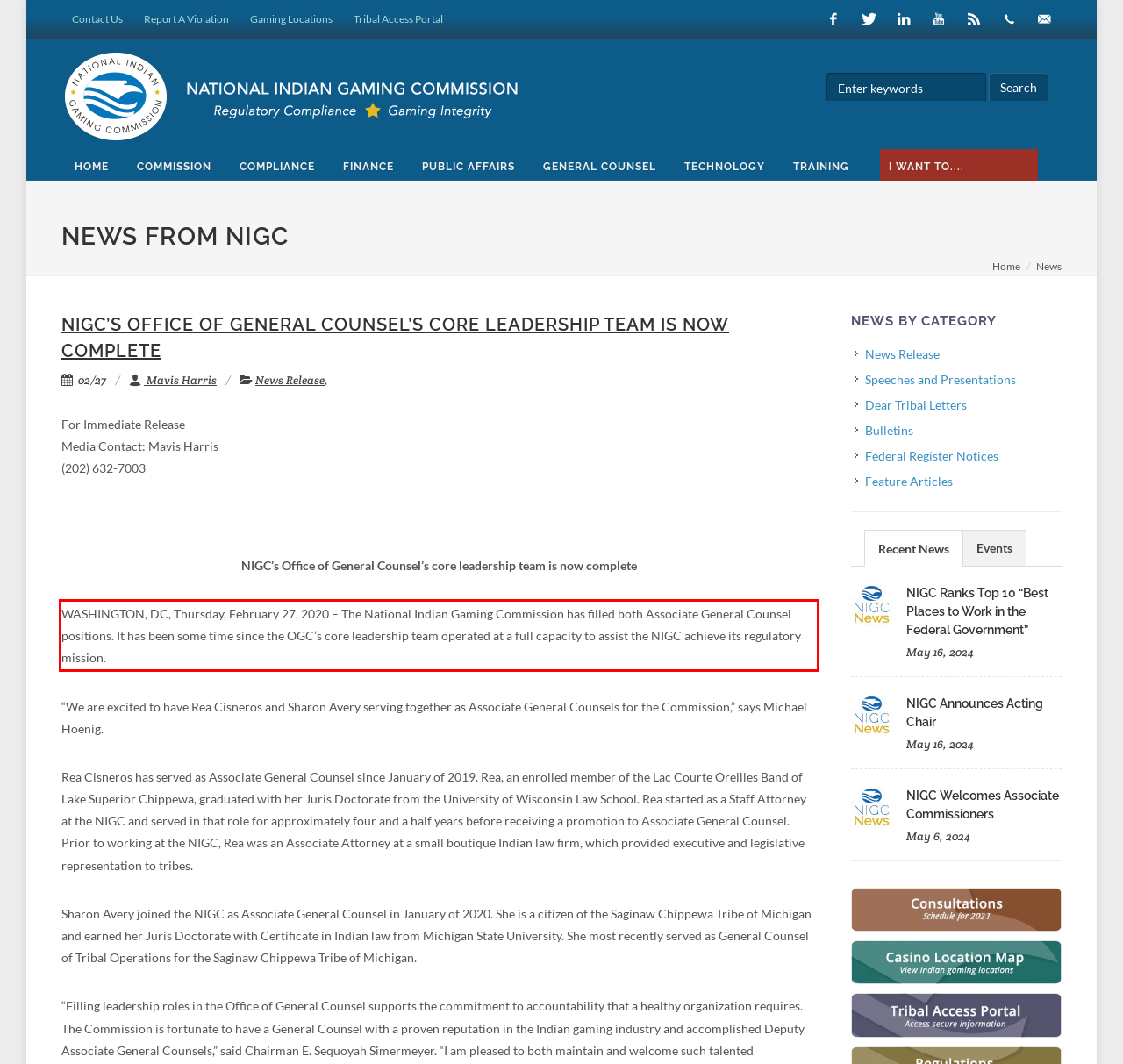Using the provided screenshot of a webpage, recognize the text inside the red rectangle bounding box by performing OCR.

WASHINGTON, DC, Thursday, February 27, 2020 – The National Indian Gaming Commission has filled both Associate General Counsel positions. It has been some time since the OGC’s core leadership team operated at a full capacity to assist the NIGC achieve its regulatory mission.